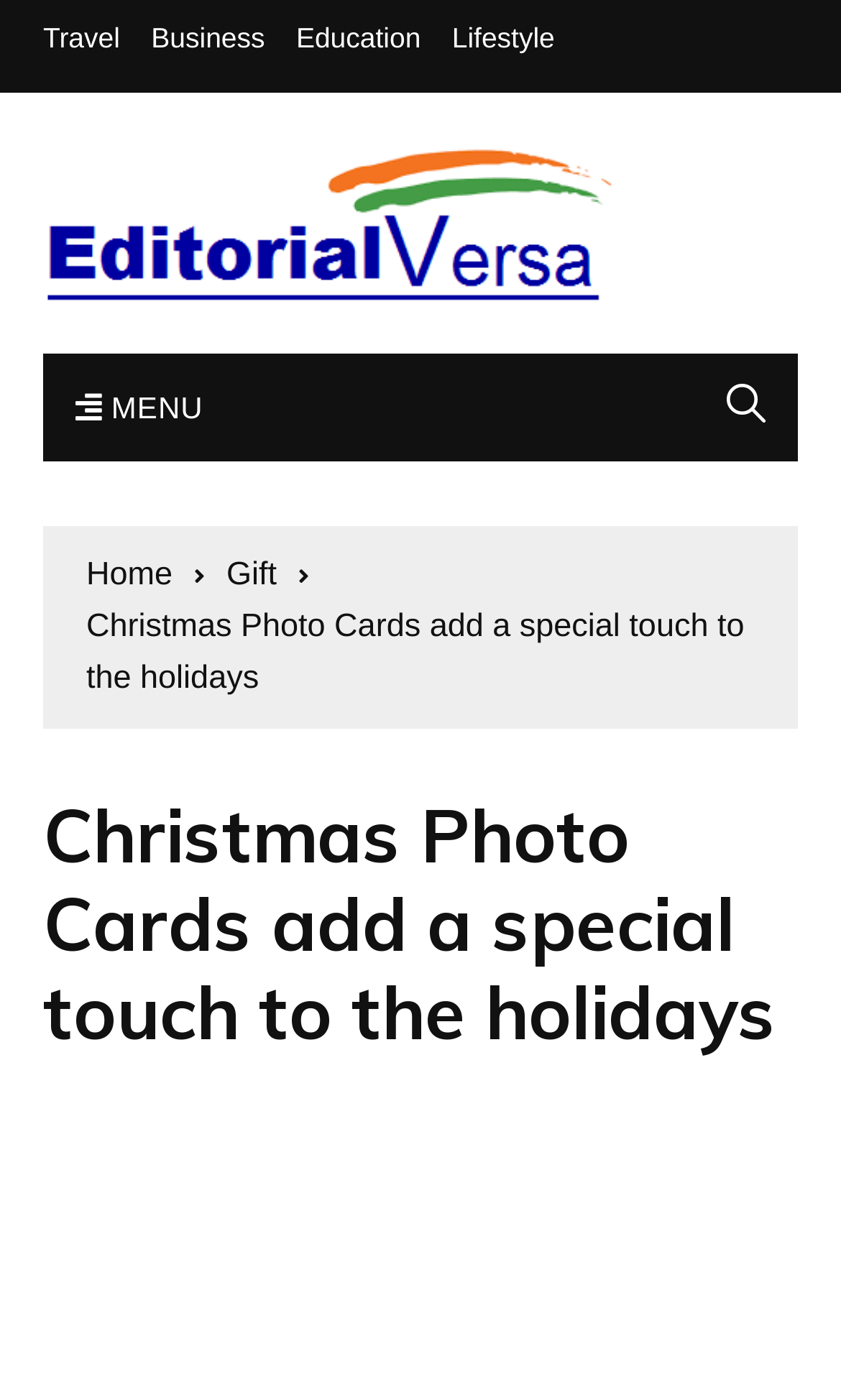Identify the bounding box coordinates of the section to be clicked to complete the task described by the following instruction: "Read about Christmas Photo Cards". The coordinates should be four float numbers between 0 and 1, formatted as [left, top, right, bottom].

[0.051, 0.567, 0.949, 0.755]